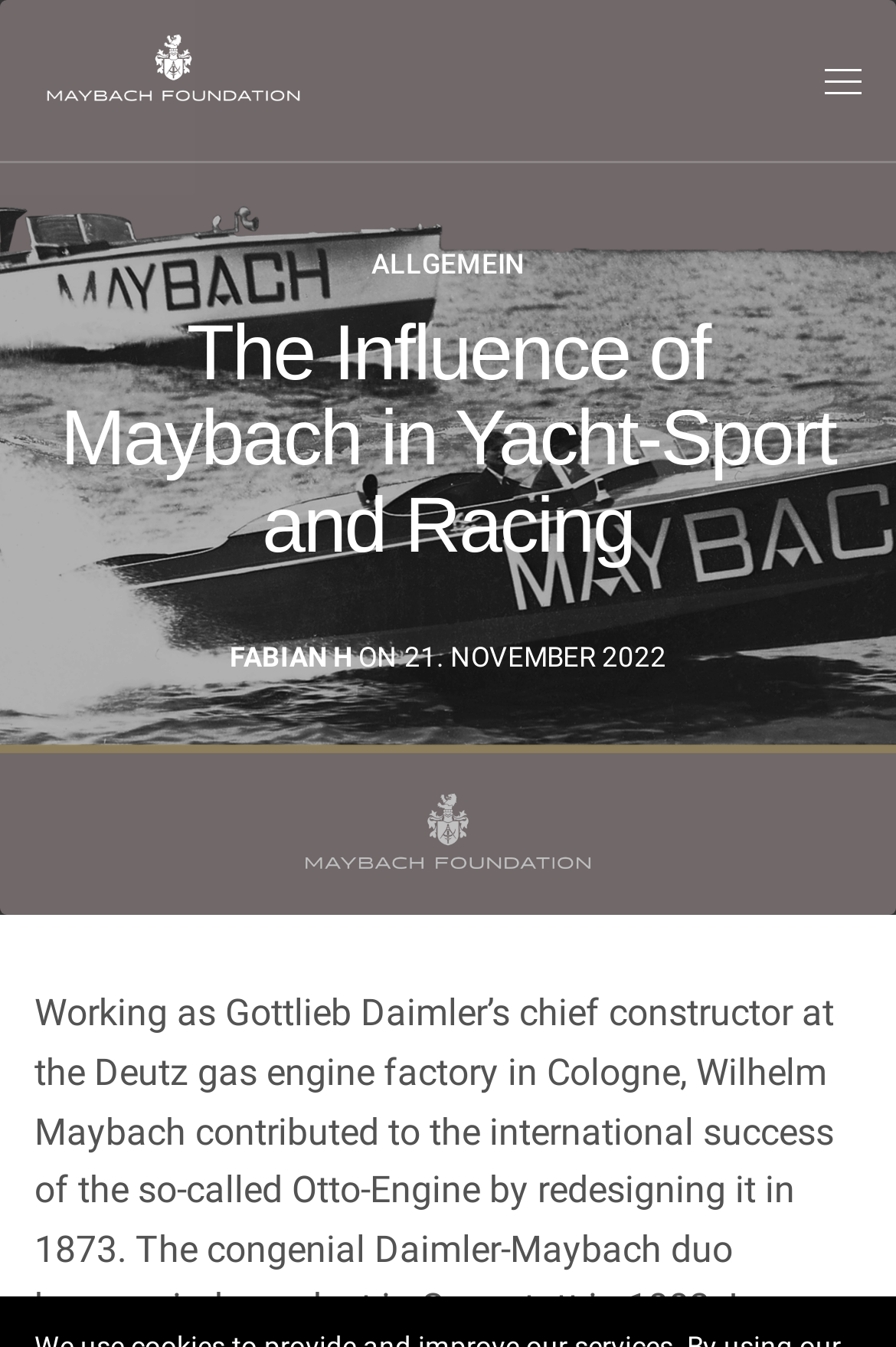Give a concise answer using only one word or phrase for this question:
What is the topic of the page?

Maybach in Yacht-Sport and Racing